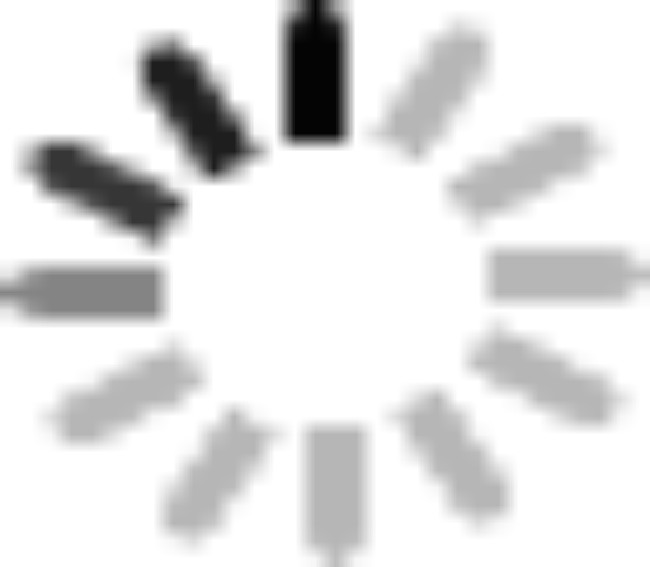What is Guangzhou Viking's commitment to?
Look at the image and provide a detailed response to the question.

According to the caption, the company profile of Guangzhou Viking Auto Parts Co., Ltd. highlights their expertise and commitment to quality in the automotive parts industry, as well as their dedication to delivering high-quality products and excellent customer service.